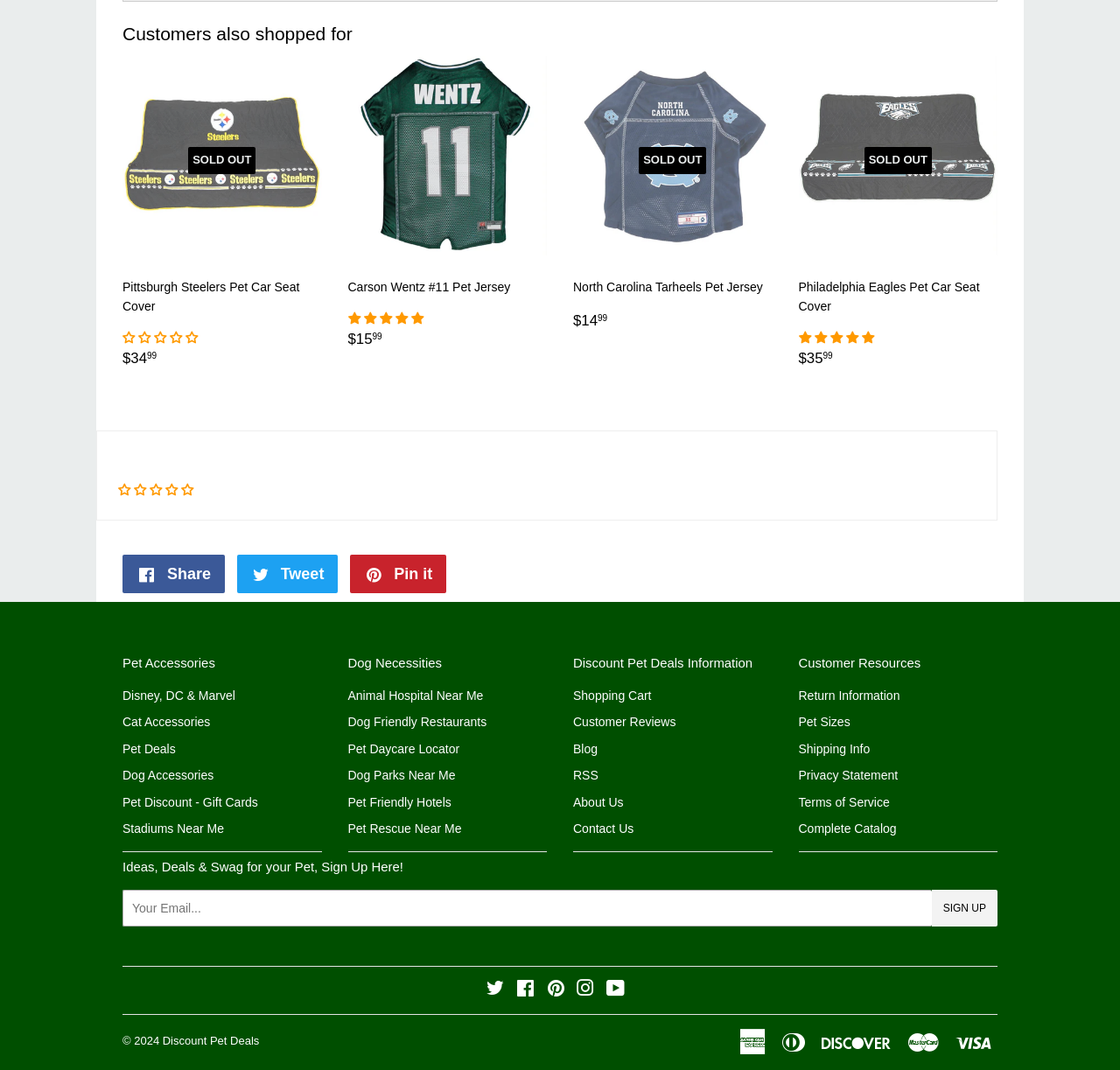Identify the bounding box for the described UI element. Provide the coordinates in (top-left x, top-left y, bottom-right x, bottom-right y) format with values ranging from 0 to 1: Dog Parks Near Me

[0.311, 0.718, 0.407, 0.731]